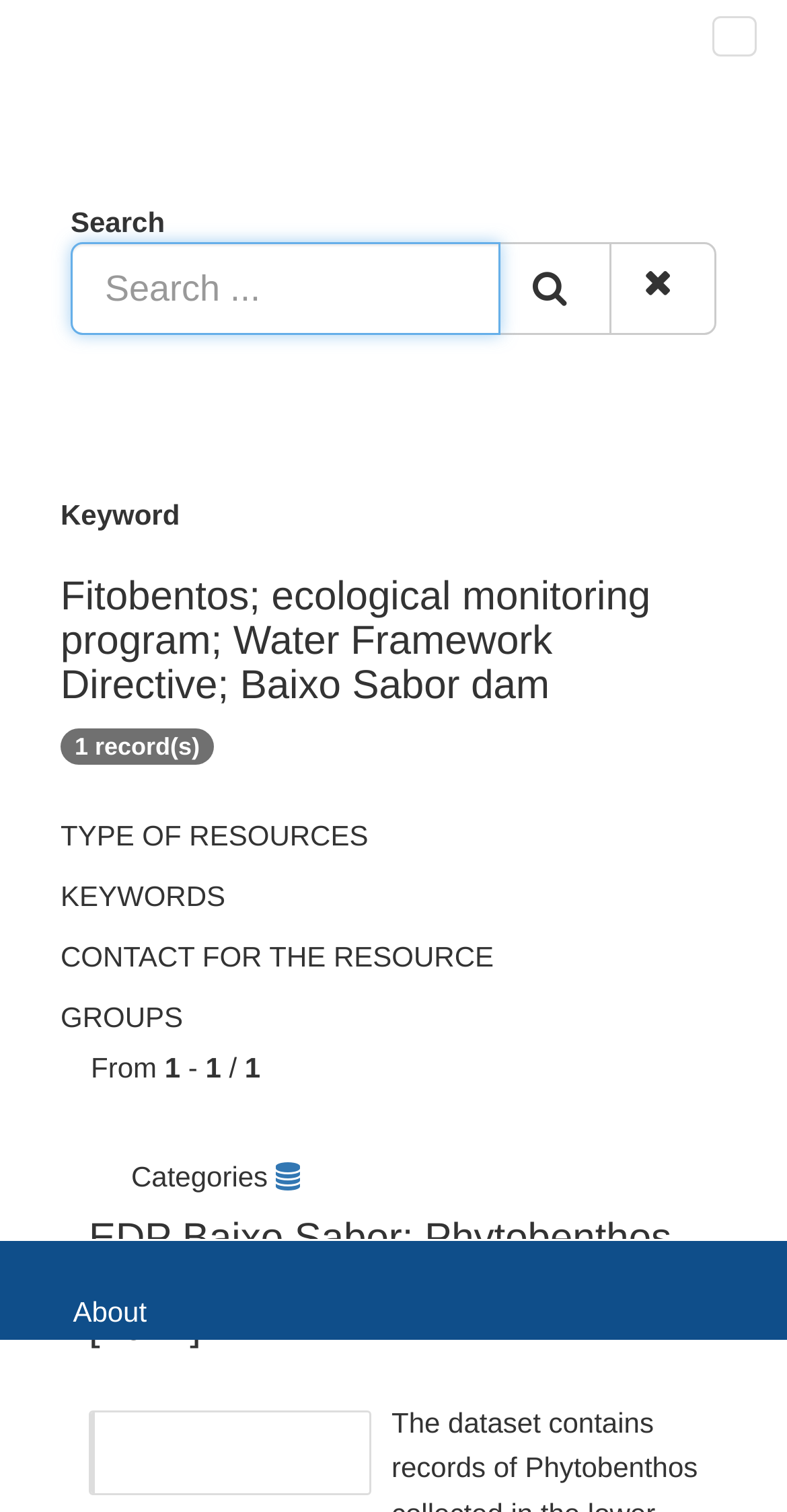Please identify and generate the text content of the webpage's main heading.

EDP Baixo Sabor: Phytobenthos – Ecological Monitoring Program [2012]